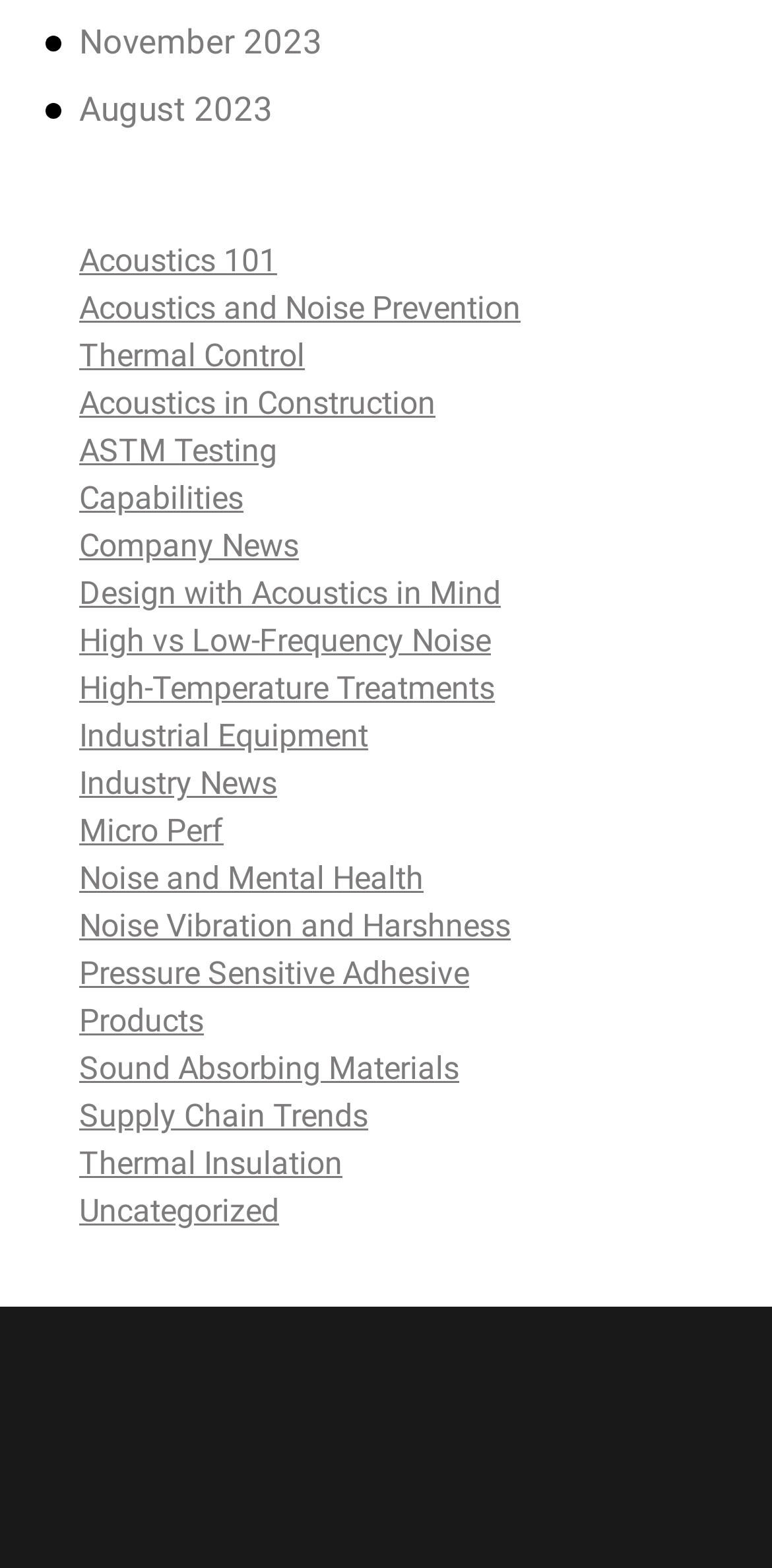How many links are listed under the 'Categories:' heading?
Please use the visual content to give a single word or phrase answer.

15